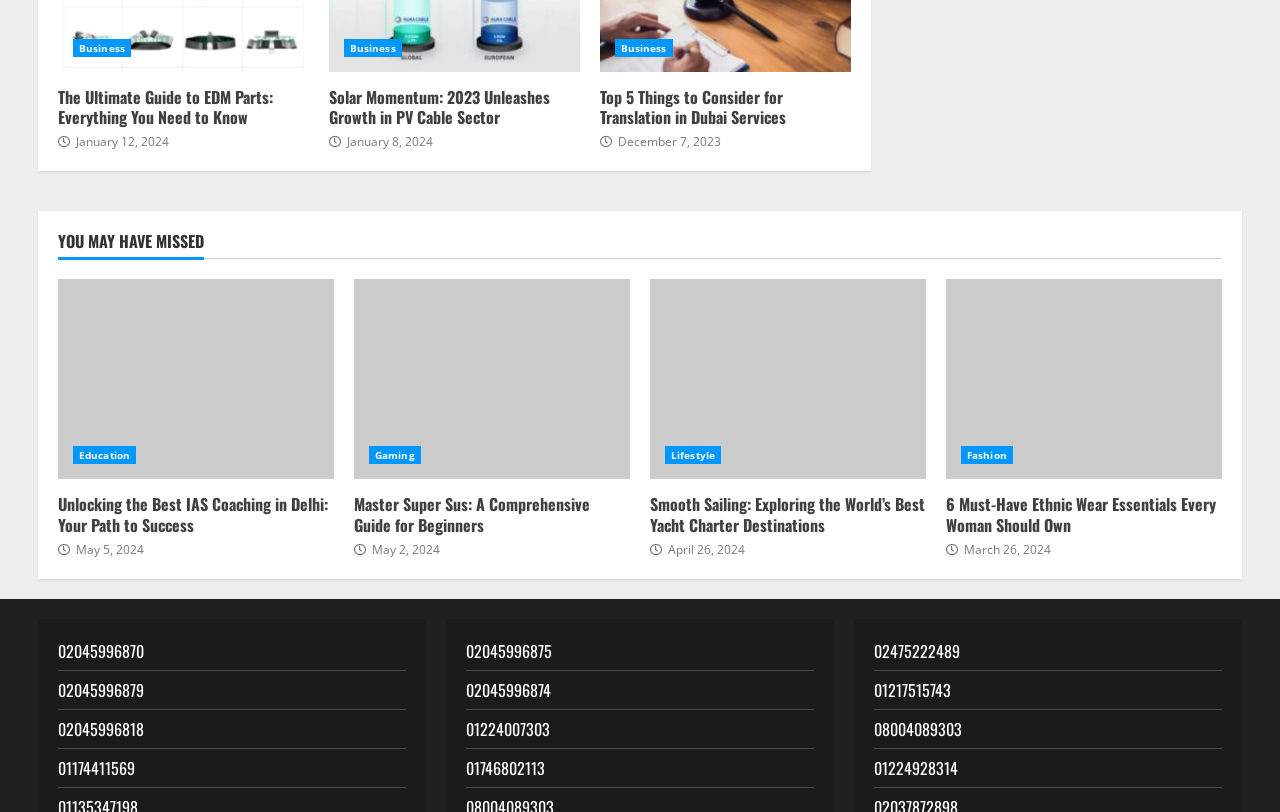What is the phone number listed at the bottom of the webpage?
Could you answer the question with a detailed and thorough explanation?

The phone number listed at the bottom of the webpage can be found in the static text element, which is '02045996870'.